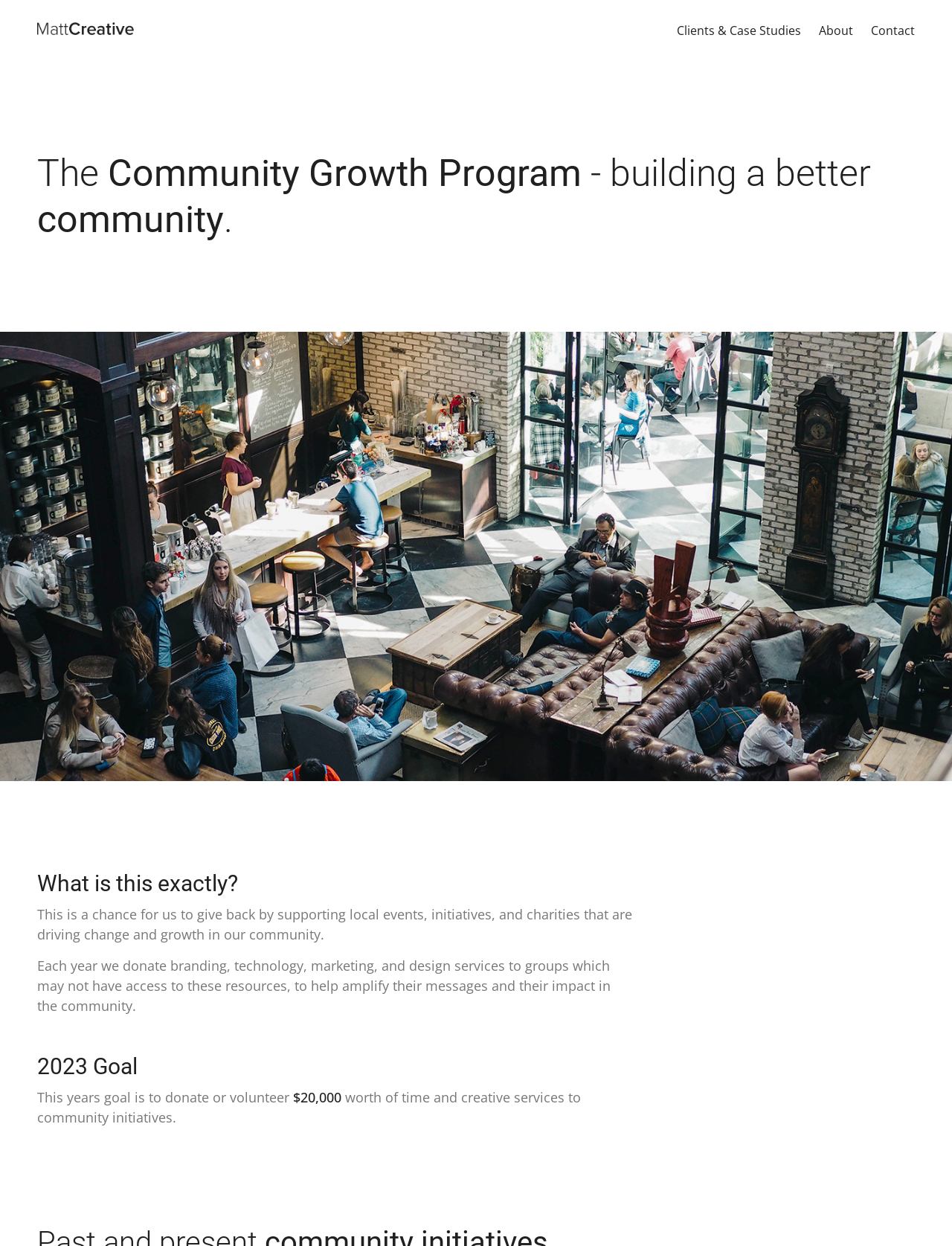What is the goal for 2023?
Using the image, give a concise answer in the form of a single word or short phrase.

$20,000